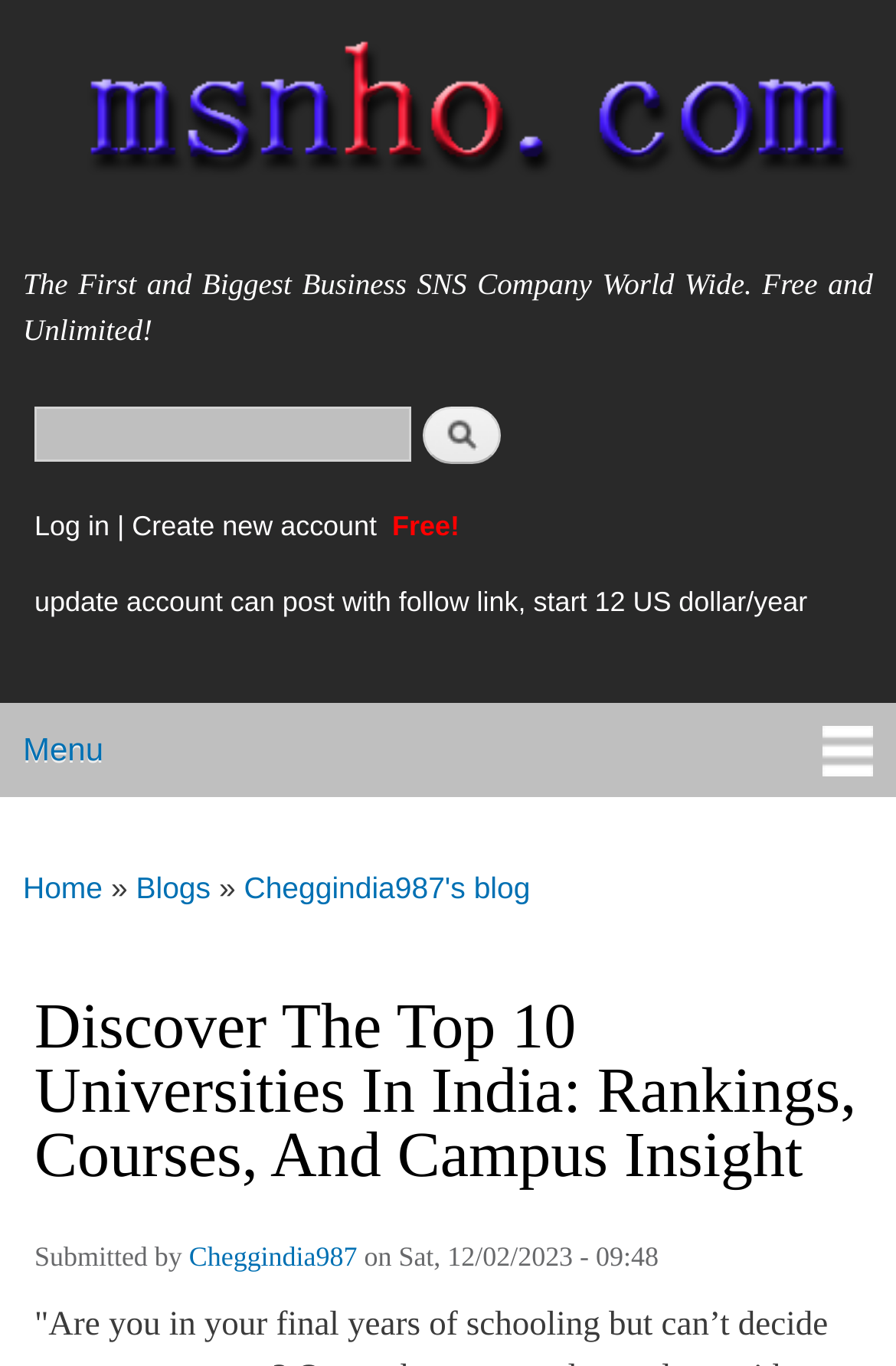Identify the bounding box coordinates of the region I need to click to complete this instruction: "Create a new account".

[0.147, 0.374, 0.429, 0.398]